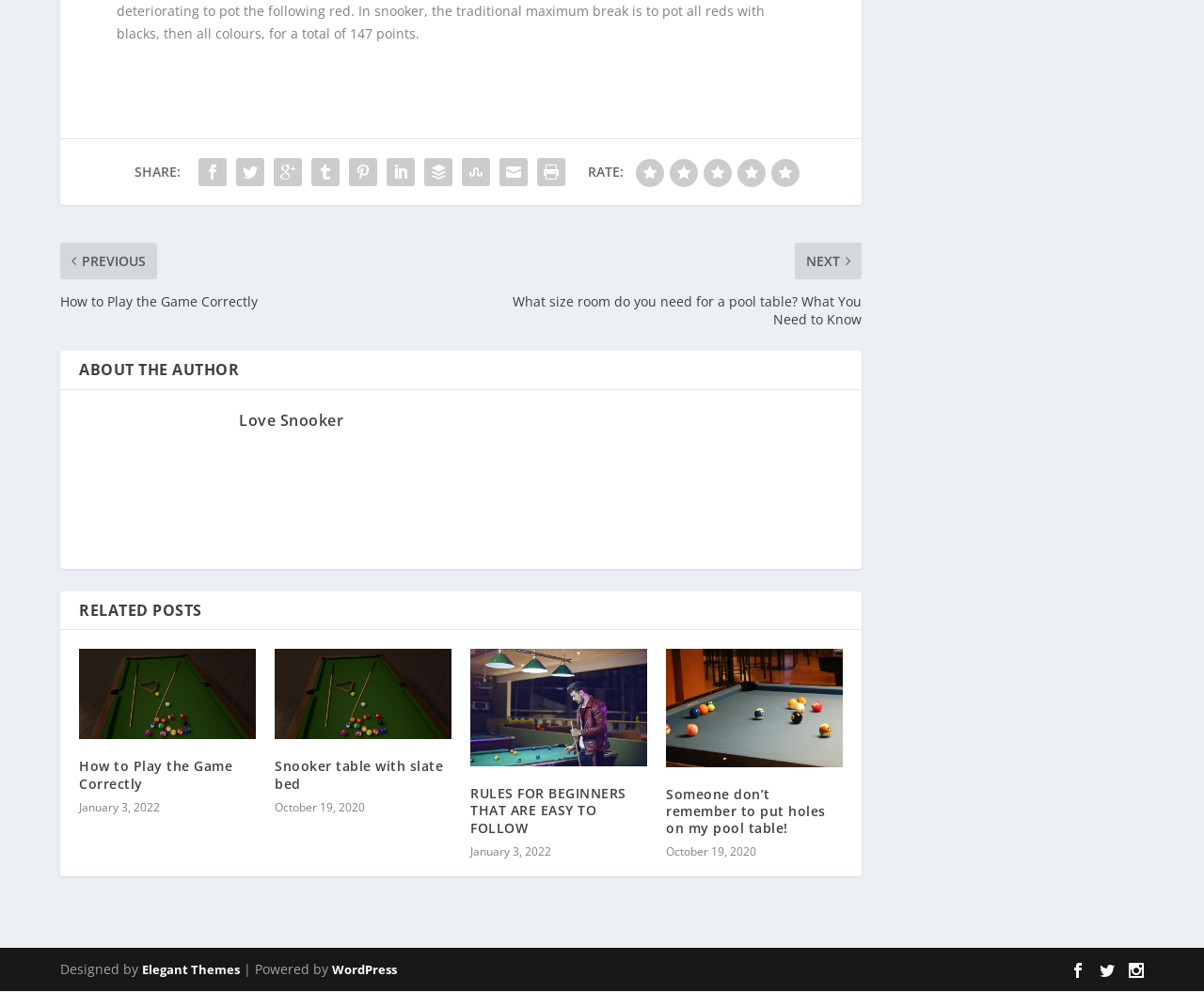How many rating options are available?
Give a detailed explanation using the information visible in the image.

The rating options are represented by five images labeled '1', '2', '3', '4', and '5', which are placed horizontally next to the 'RATE:' text.